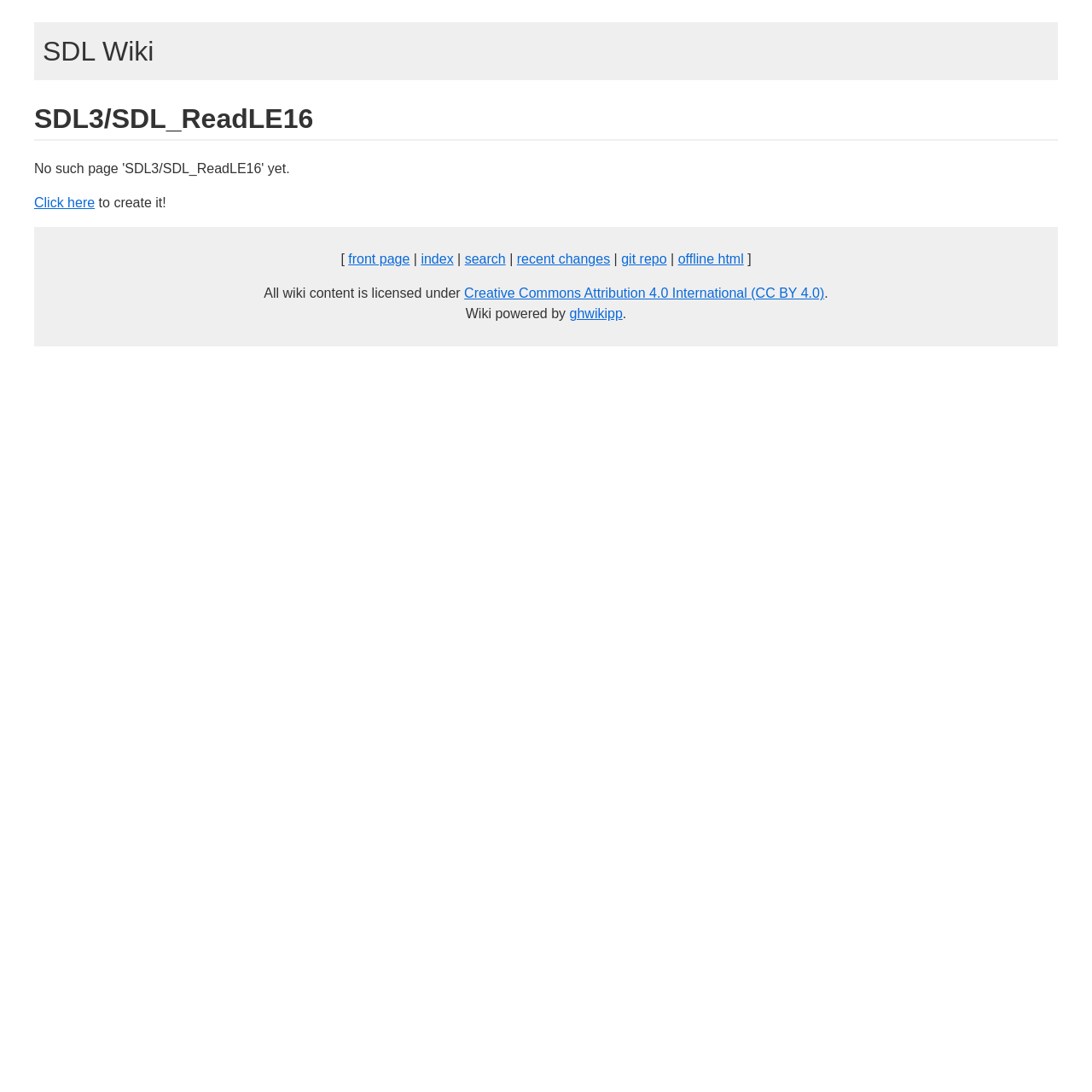Using the webpage screenshot, locate the HTML element that fits the following description and provide its bounding box: "index".

[0.385, 0.231, 0.415, 0.244]